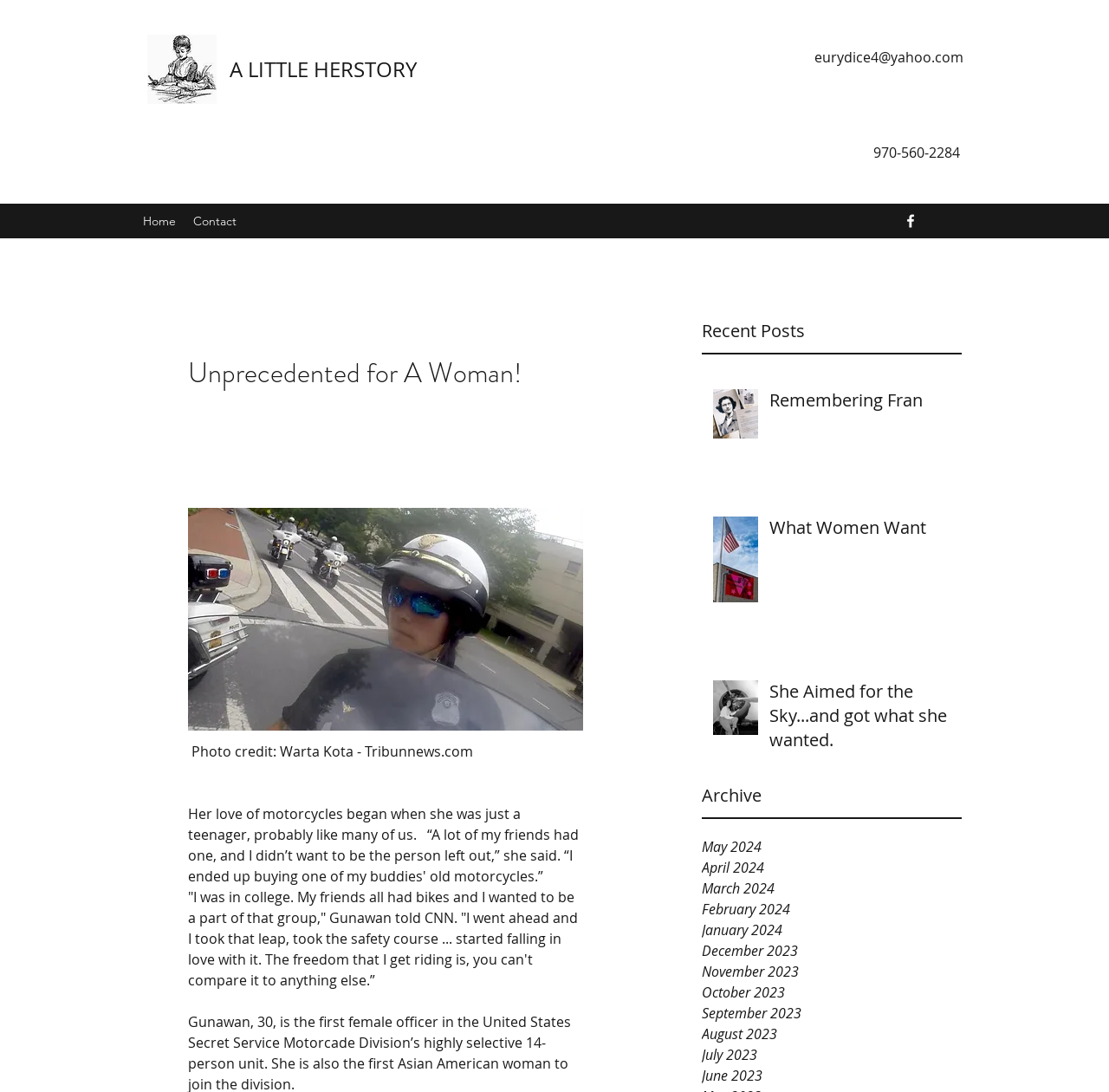Generate a comprehensive description of the webpage.

This webpage appears to be a personal blog or website focused on storytelling and community. At the top left, there is an image with an accompanying link, and a heading that reads "A LITTLE HERSTORY". Below this, there is a contact information section with an email address and phone number.

On the top right, there is a social media bar with a Facebook link and icon. Below this, there is a site navigation menu with links to "Home" and "Contact". 

The main content area is divided into two sections. On the left, there is a list of recent posts, each with a title, image, and brief summary. The posts are titled "Remembering Fran", "What Women Want", and "She Aimed for the Sky...and got what she wanted.". Each post has a corresponding image and a link to read more.

On the right, there is an archive section with links to posts from different months, ranging from May 2024 to June 2023.

At the bottom of the page, there is a section with a heading "Unprecedented for A Woman!" and a button. Below this, there is a photo credit and a quote from someone named Gunawan, discussing their experience with biking and the sense of freedom it brings.